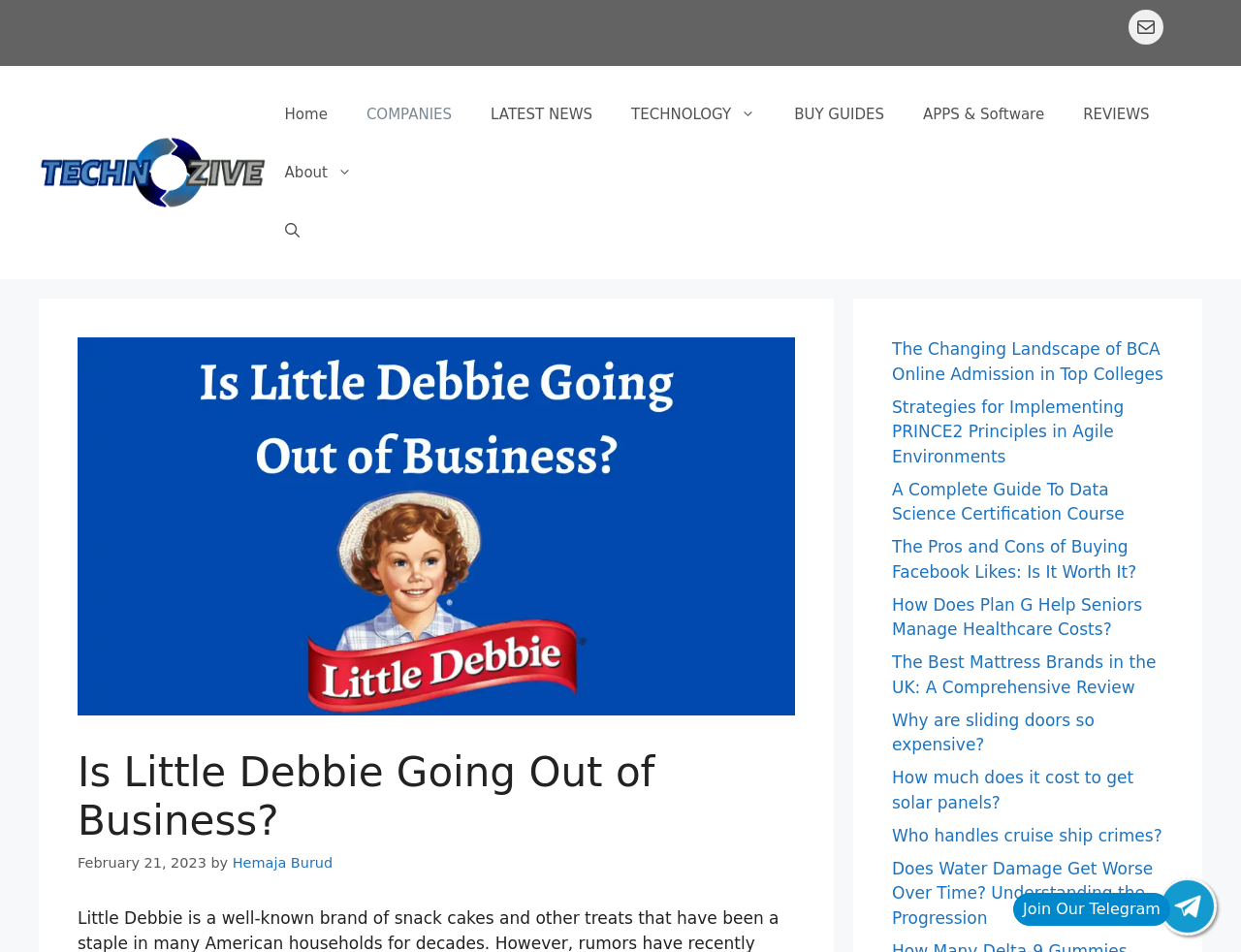Determine the bounding box coordinates of the region that needs to be clicked to achieve the task: "Join the Telegram".

[0.934, 0.922, 0.98, 0.983]